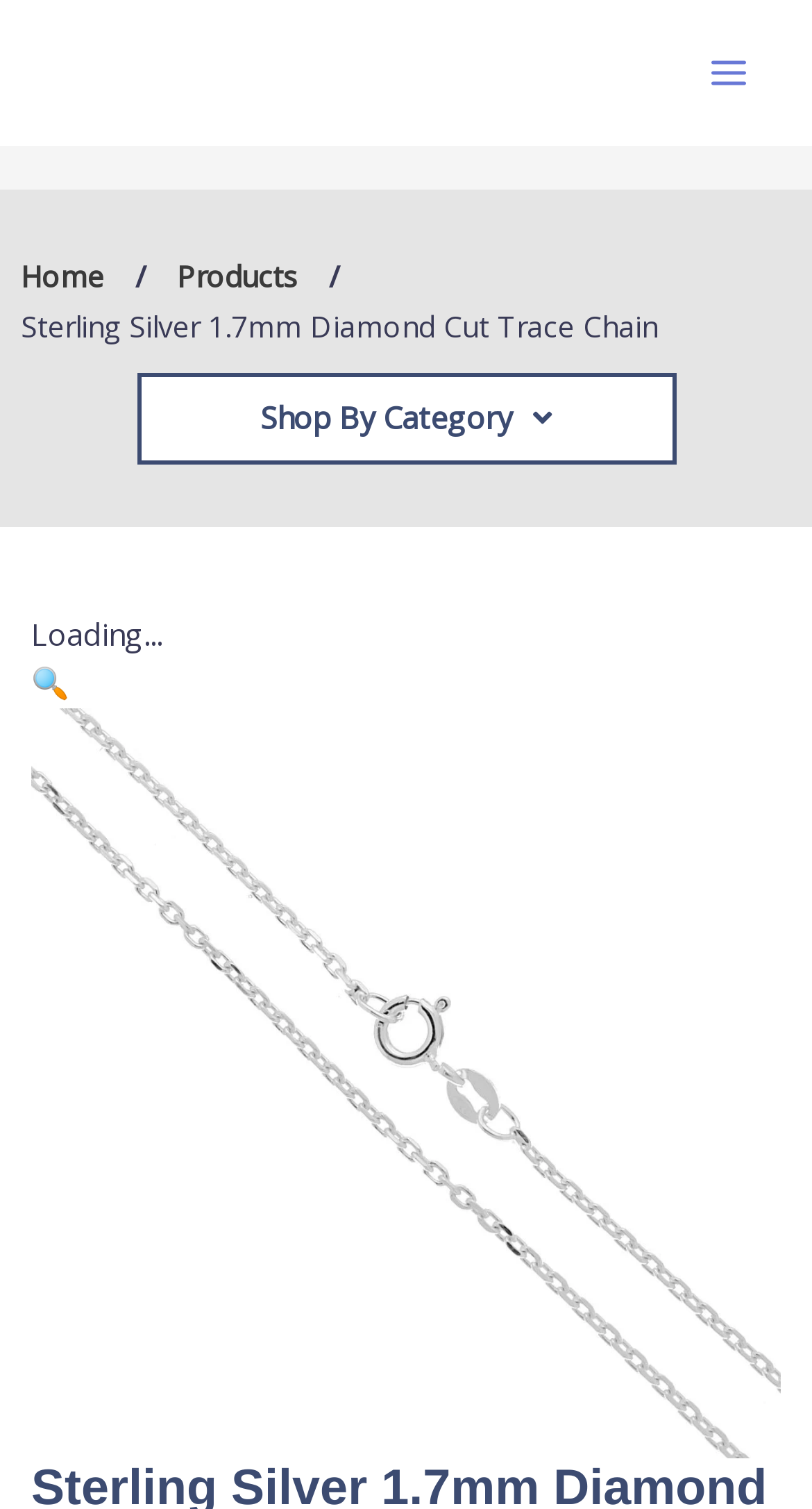Is the search function available?
Please provide a detailed answer to the question.

I found a link element with the text '?' and a bounding box coordinate [0.038, 0.436, 0.962, 0.469], which indicates the presence of a search function.